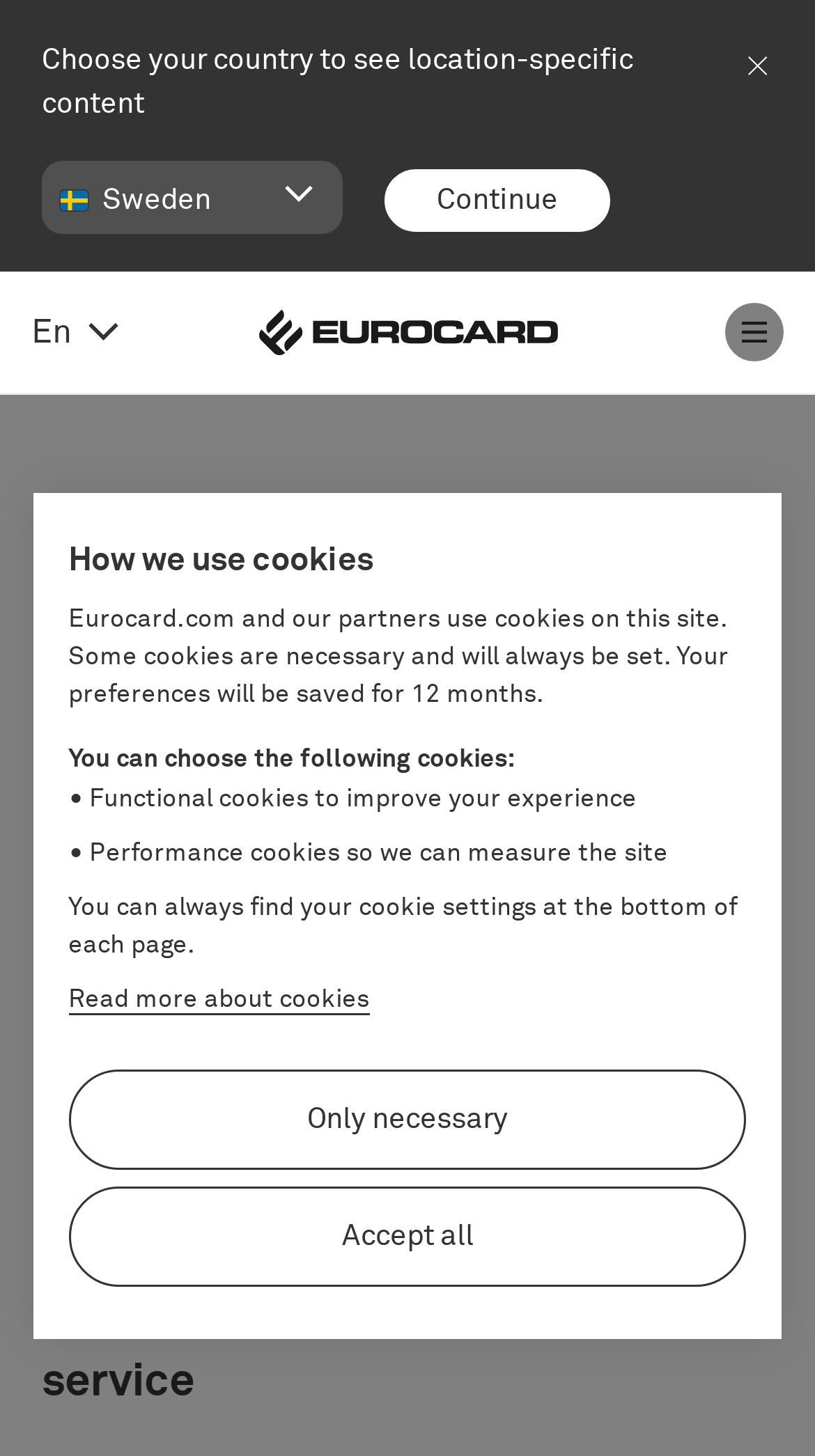Please mark the clickable region by giving the bounding box coordinates needed to complete this instruction: "Open the language menu".

[0.038, 0.217, 0.146, 0.24]